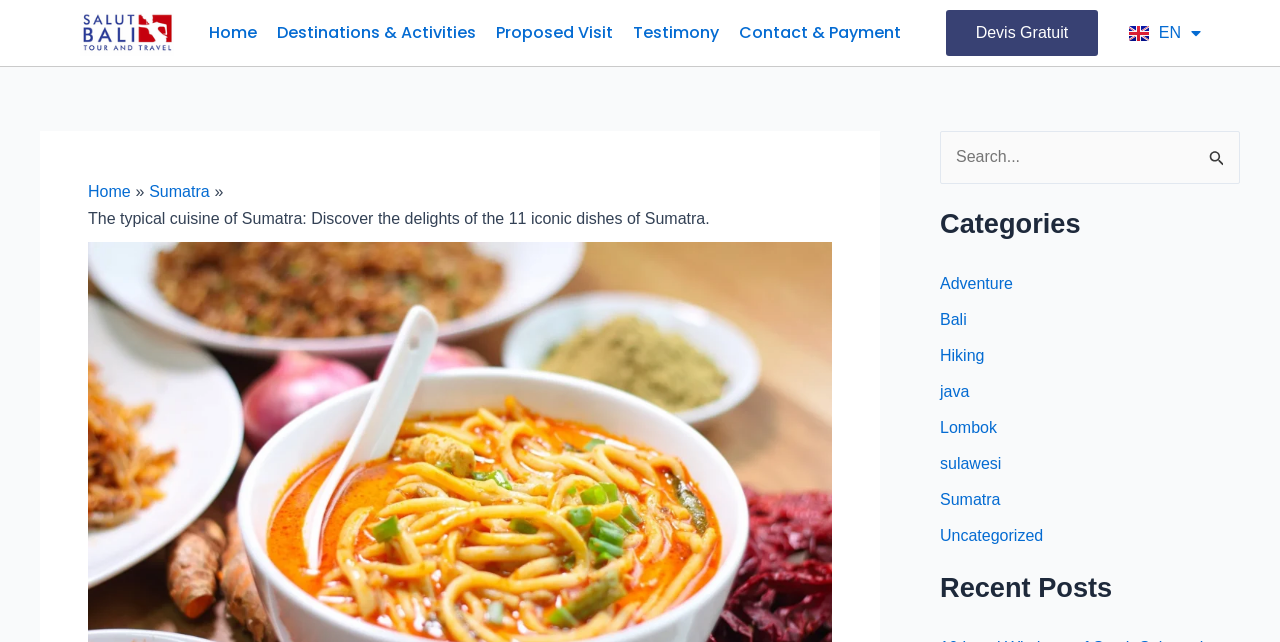Find the bounding box coordinates of the element I should click to carry out the following instruction: "Select English language".

[0.882, 0.031, 0.938, 0.073]